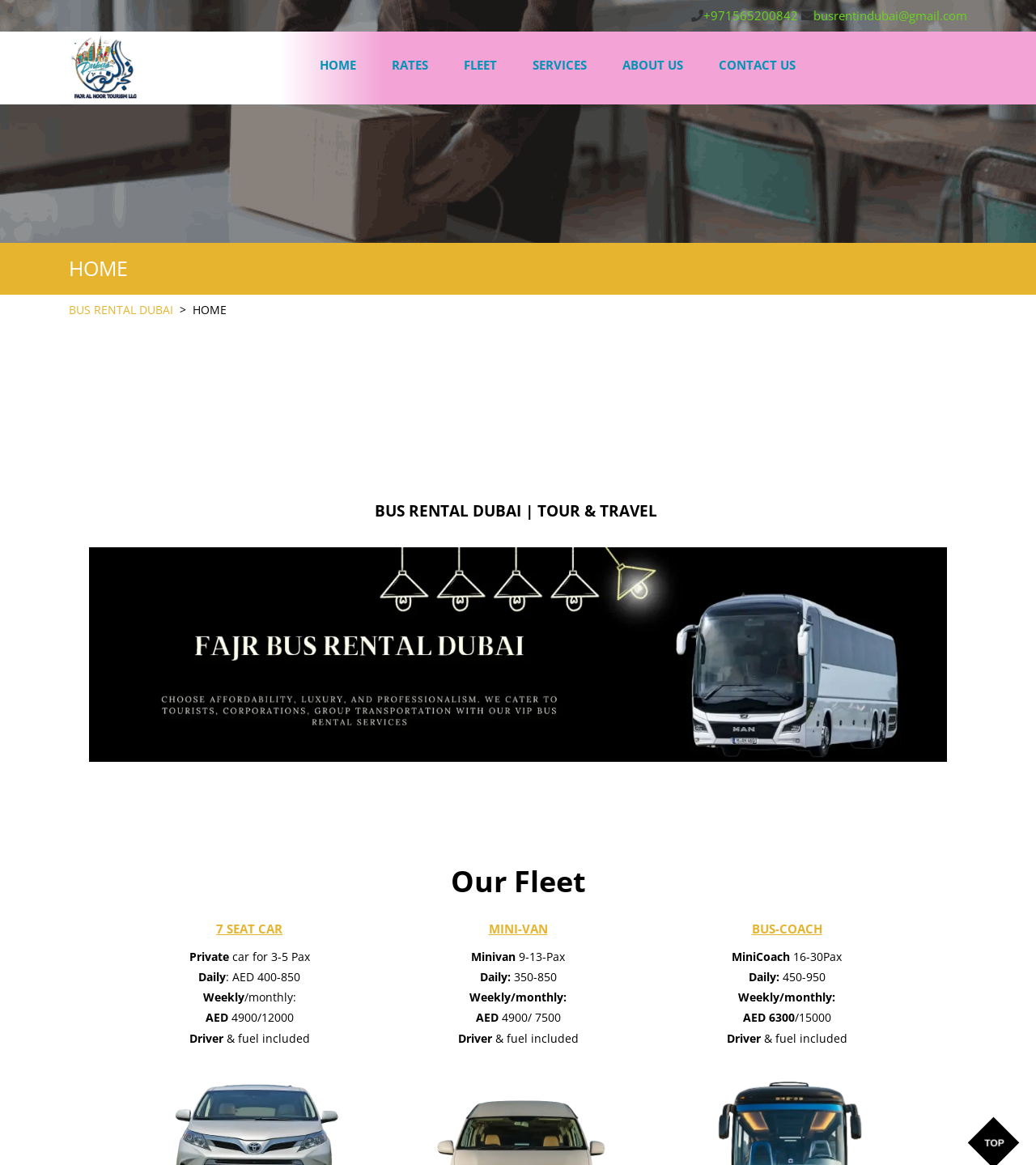Specify the bounding box coordinates (top-left x, top-left y, bottom-right x, bottom-right y) of the UI element in the screenshot that matches this description: CONTACT US

[0.674, 0.03, 0.78, 0.074]